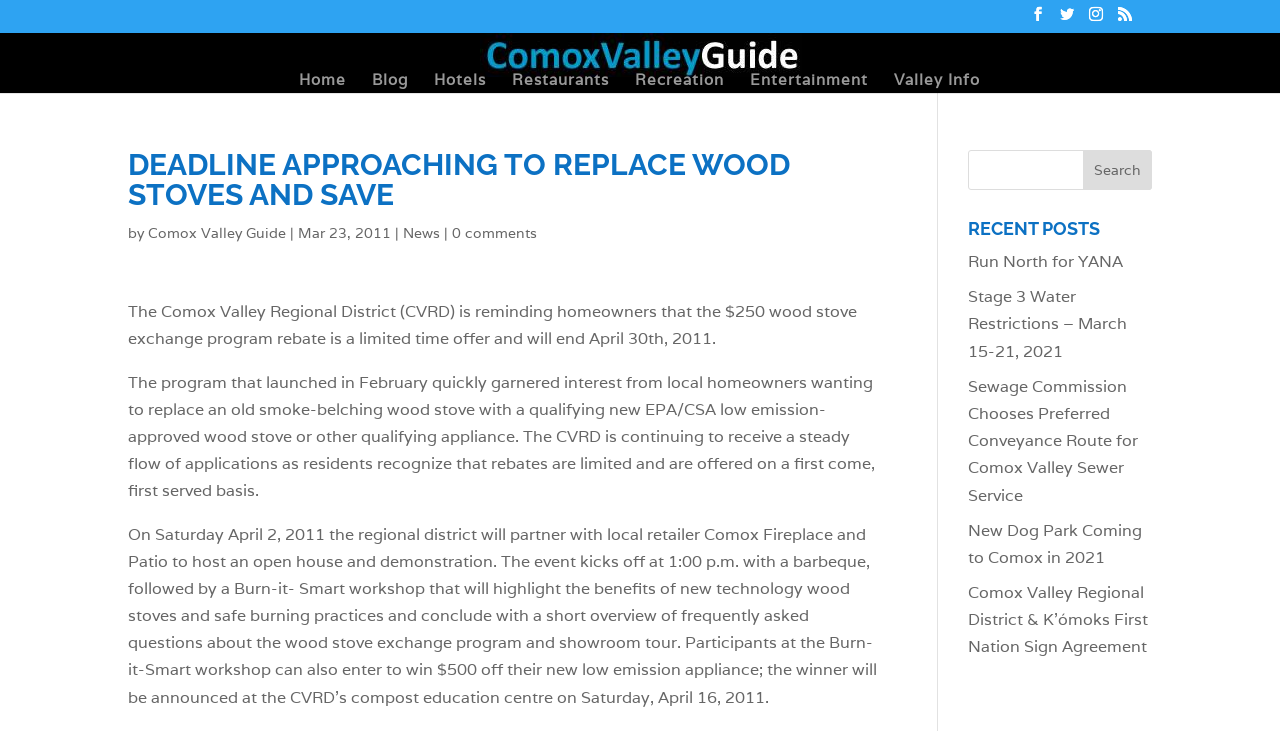Locate the bounding box coordinates of the element that needs to be clicked to carry out the instruction: "Click on the 'HOME' link". The coordinates should be given as four float numbers ranging from 0 to 1, i.e., [left, top, right, bottom].

None